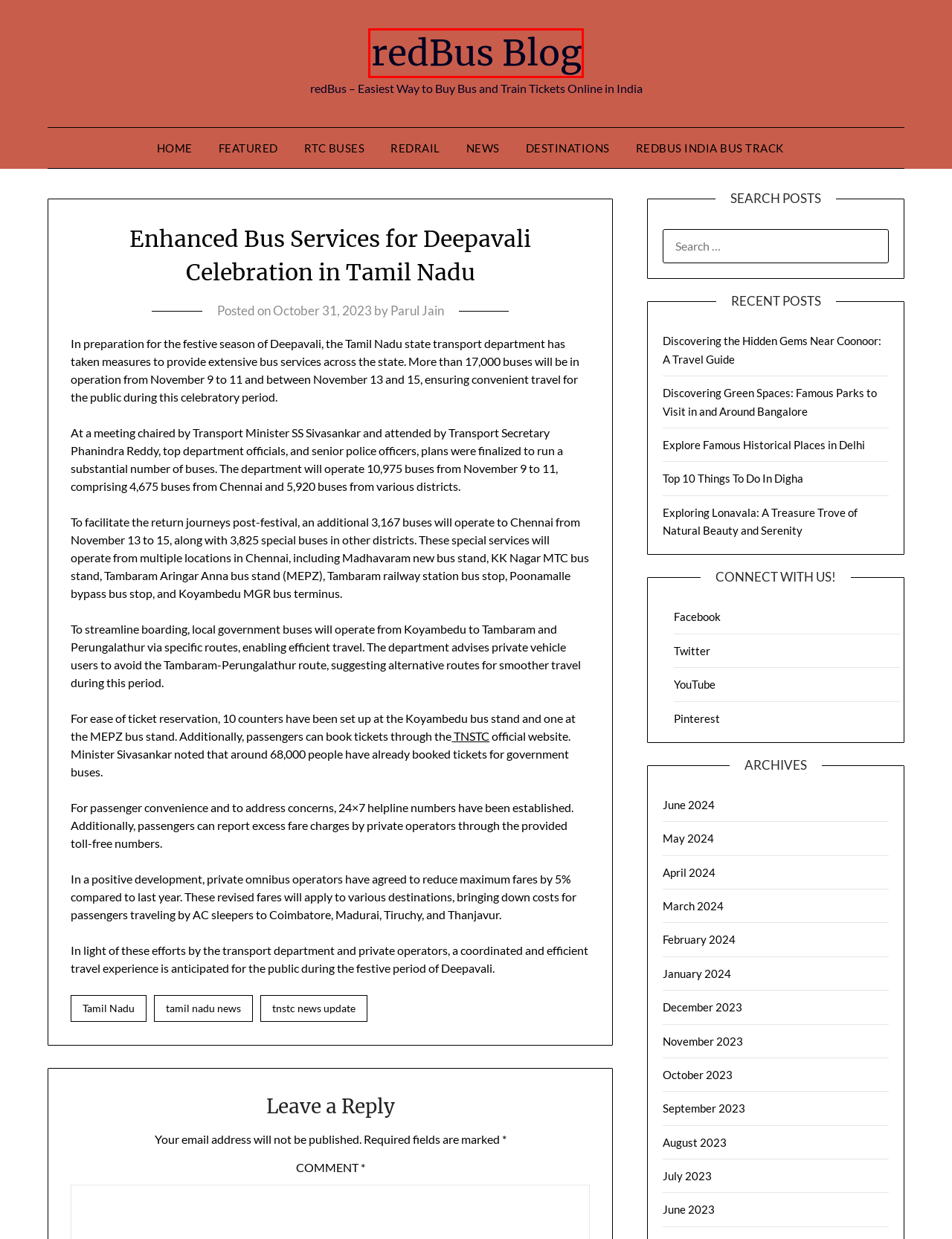You have a screenshot of a webpage, and a red bounding box highlights an element. Select the webpage description that best fits the new page after clicking the element within the bounding box. Options are:
A. July 2023 - redBus Blog
B. November 2023 - redBus Blog
C. Explore Famous Historical Places in Delhi - redBus Blog
D. September 2023 - redBus Blog
E. March 2024 - redBus Blog
F. tamil nadu news Archives - redBus Blog
G. redBus Blog - redBus - Easiest Way to Buy Bus and Train Tickets Online in India
H. June 2024 - redBus Blog

G